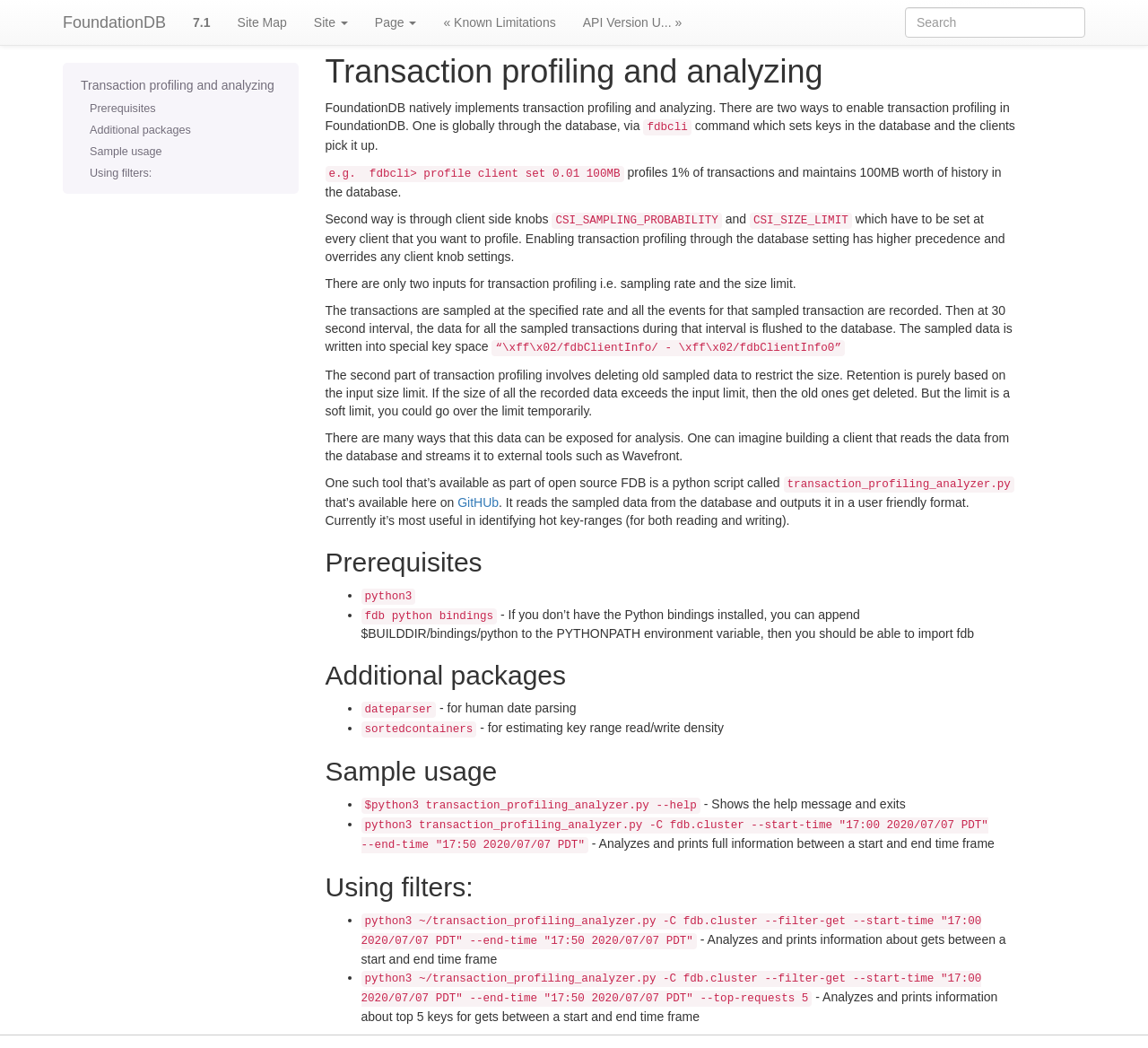Find the bounding box coordinates of the element I should click to carry out the following instruction: "search".

[0.788, 0.007, 0.945, 0.036]